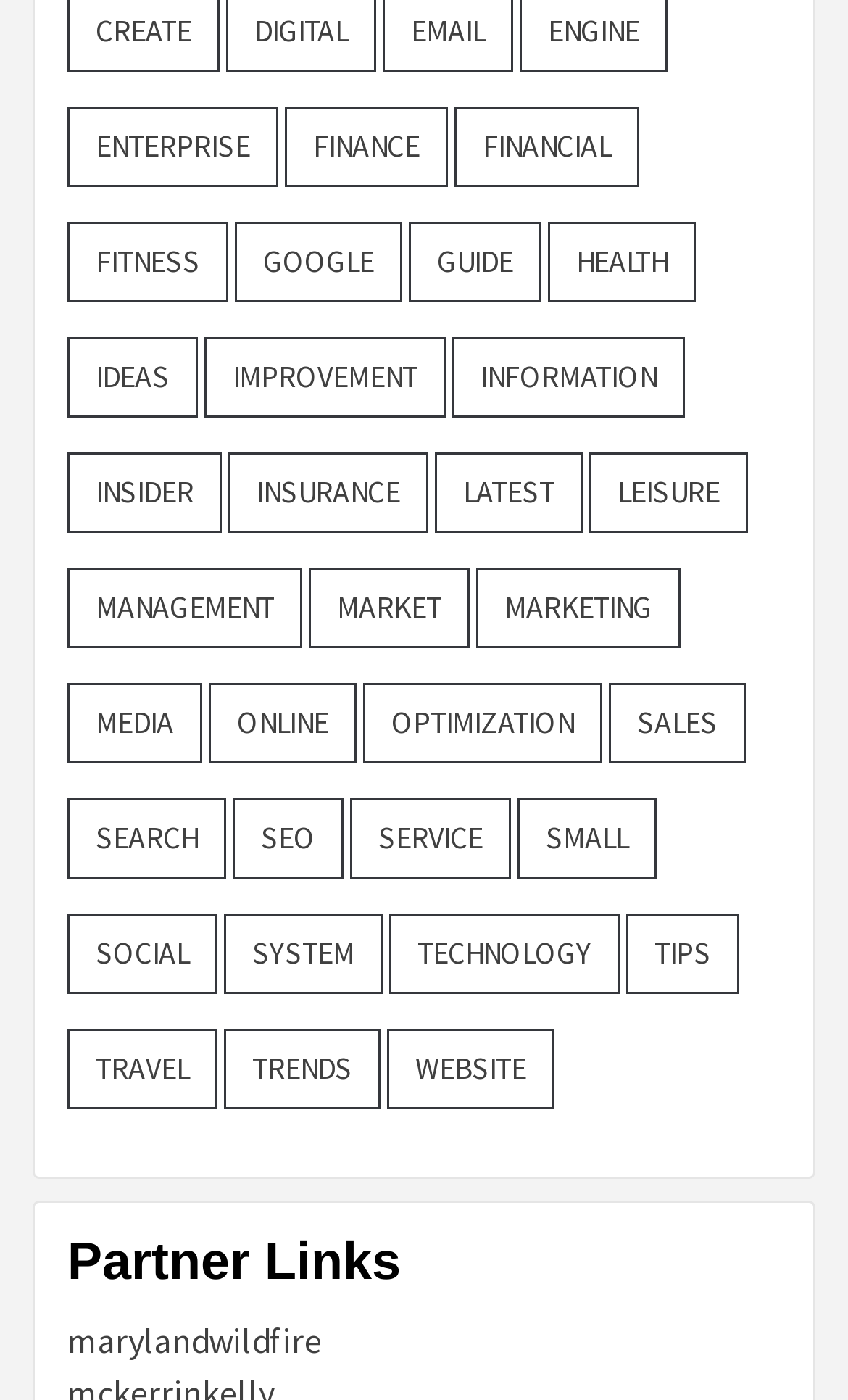Locate the bounding box coordinates of the element I should click to achieve the following instruction: "Visit Sokada Ltd website".

None